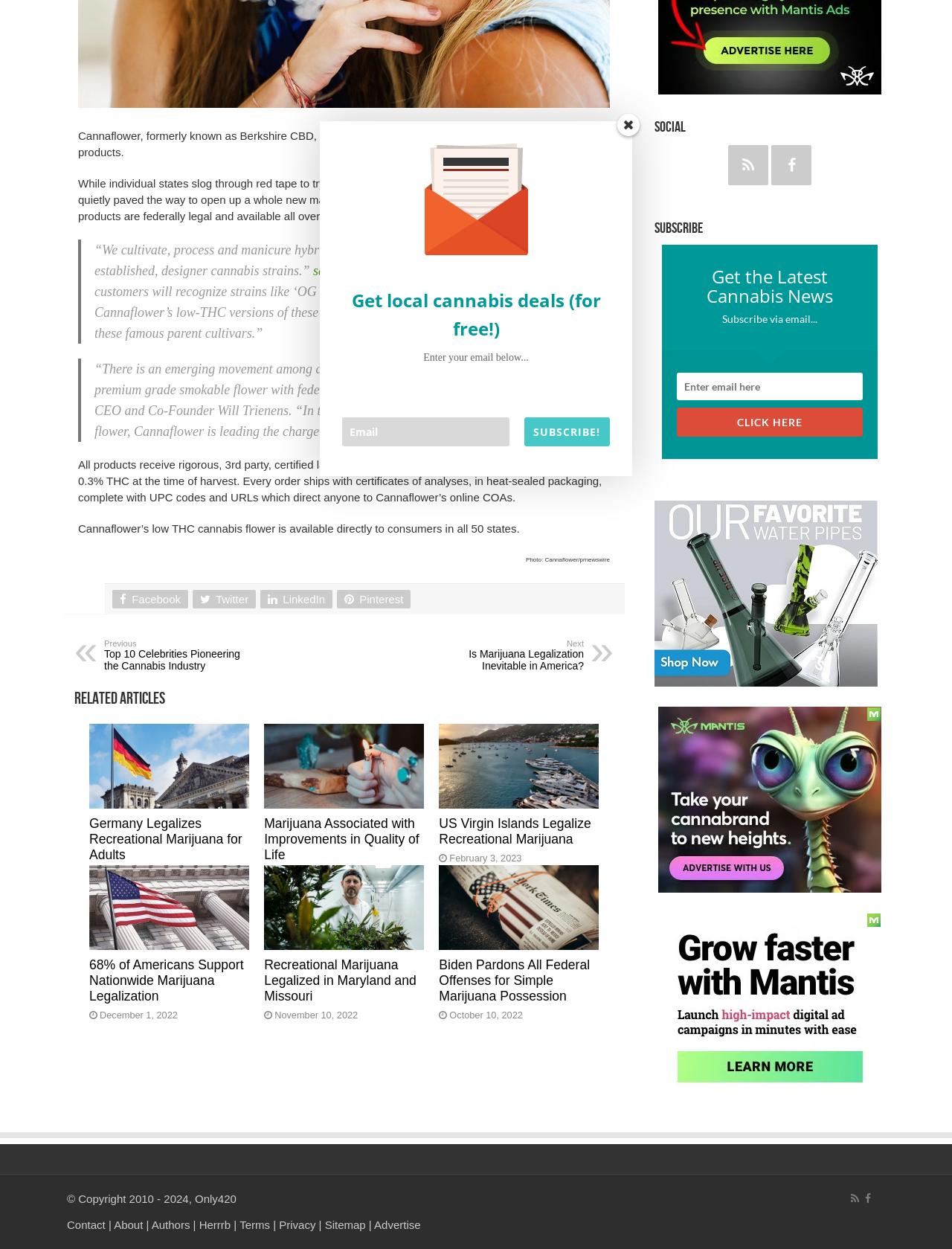Using floating point numbers between 0 and 1, provide the bounding box coordinates in the format (top-left x, top-left y, bottom-right x, bottom-right y). Locate the UI element described here: alt="Cannabis Legalization"

[0.277, 0.692, 0.445, 0.761]